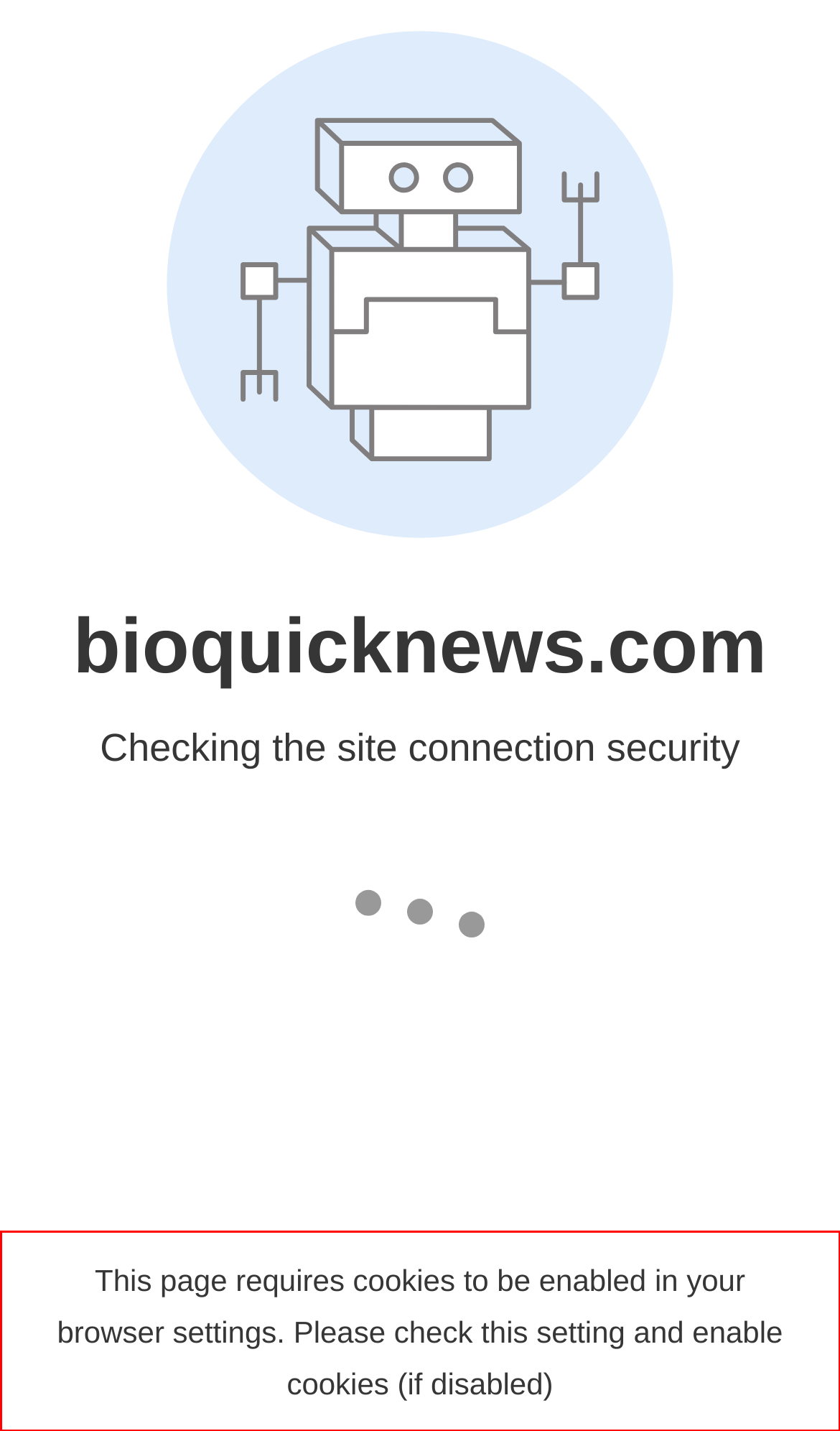In the given screenshot, locate the red bounding box and extract the text content from within it.

This page requires cookies to be enabled in your browser settings. Please check this setting and enable cookies (if disabled)